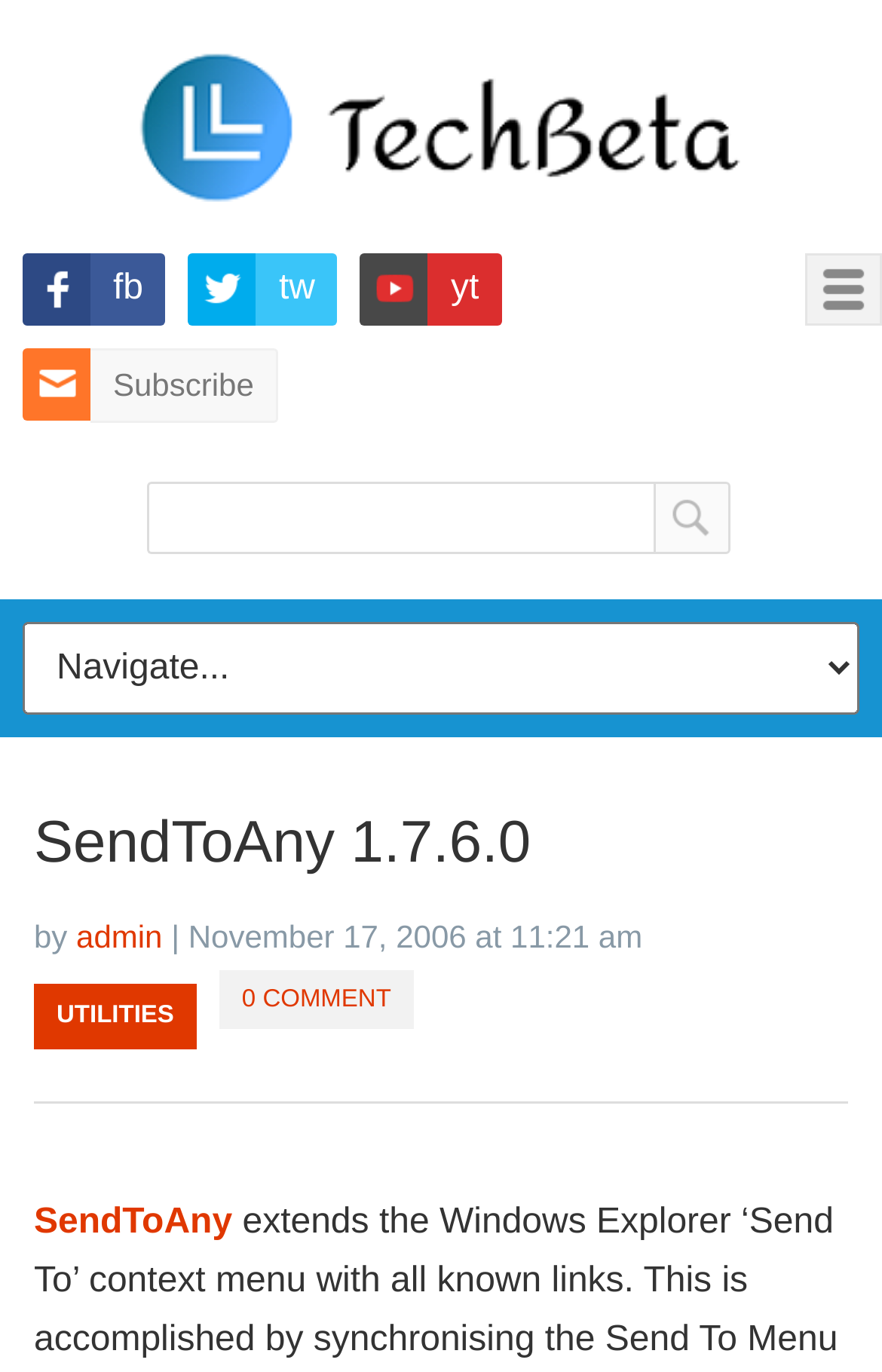Bounding box coordinates are specified in the format (top-left x, top-left y, bottom-right x, bottom-right y). All values are floating point numbers bounded between 0 and 1. Please provide the bounding box coordinate of the region this sentence describes: name="s" placeholder=""

[0.167, 0.352, 0.741, 0.404]